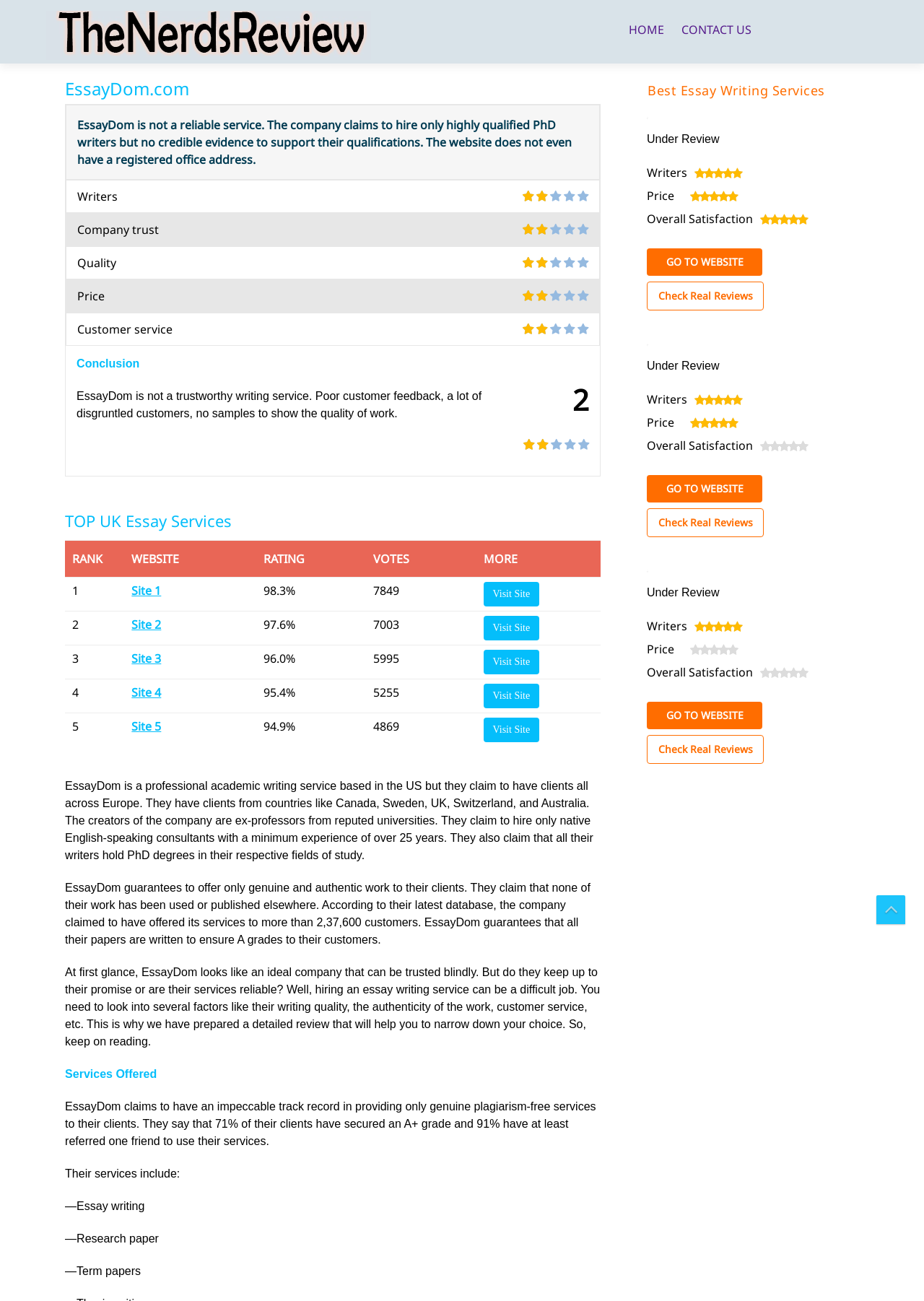Based on the image, please elaborate on the answer to the following question:
What types of papers does EssayDom offer?

I found this information in the paragraph that lists the services offered by EssayDom. It mentions that their services include essay writing, research papers, and term papers.